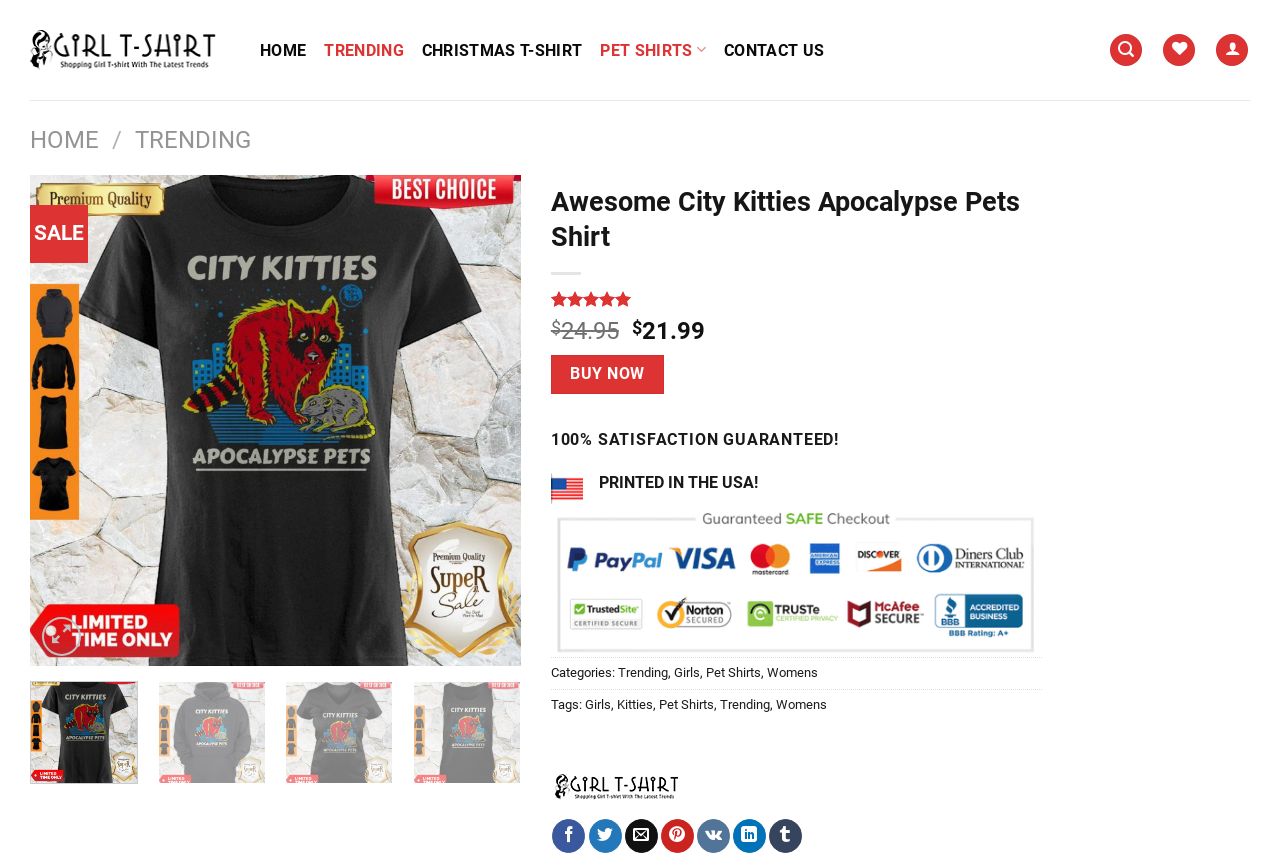Determine the bounding box of the UI element mentioned here: "parent_node: SALE". The coordinates must be in the format [left, top, right, bottom] with values ranging from 0 to 1.

[0.016, 0.784, 0.415, 0.903]